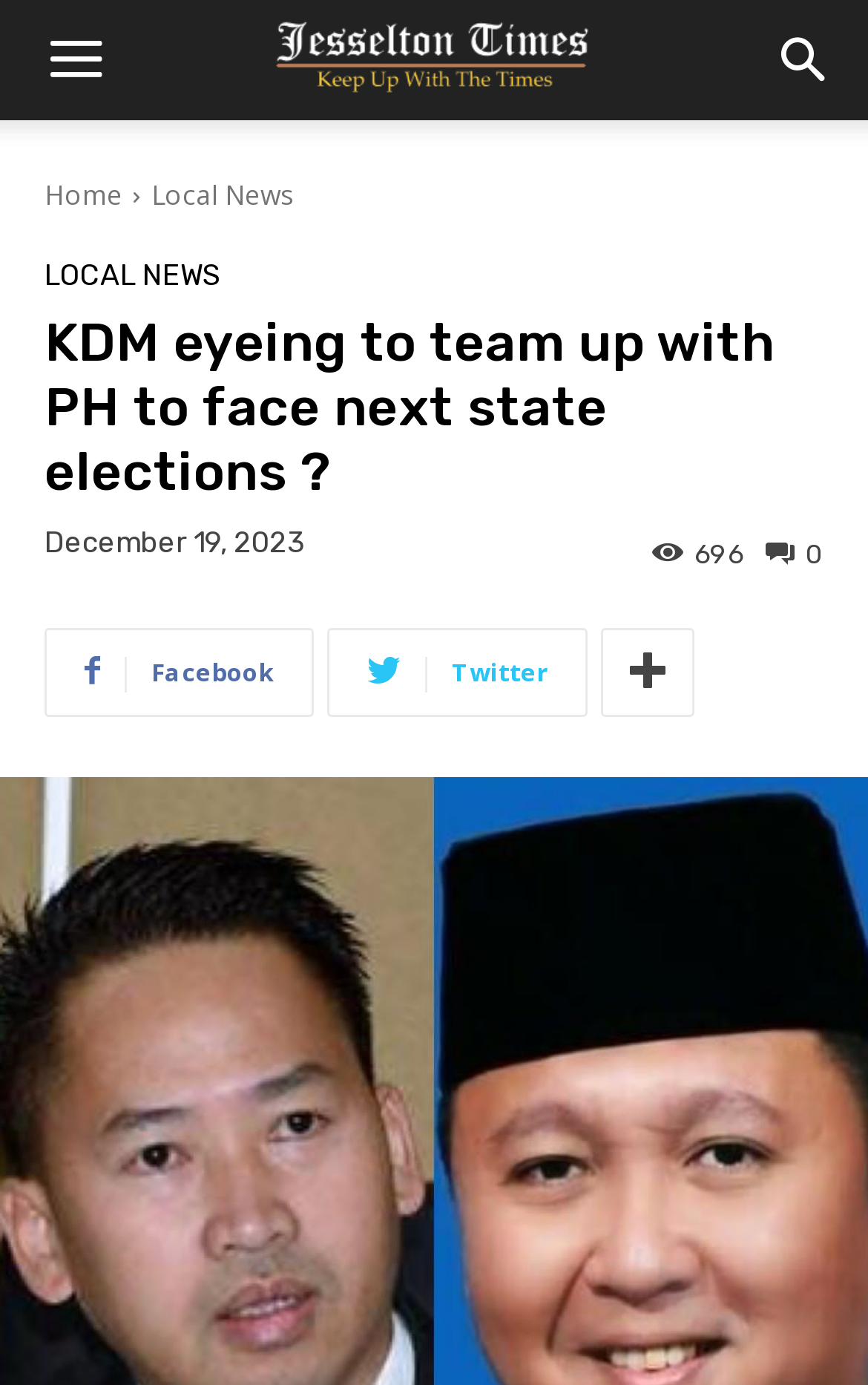How many social media platforms are available for sharing?
Could you please answer the question thoroughly and with as much detail as possible?

I found the number of social media platforms available for sharing by looking at the link elements, which are located near the bottom of the webpage. There are three link elements with icons of Facebook, Twitter, and another platform, which indicates that there are three social media platforms available for sharing.